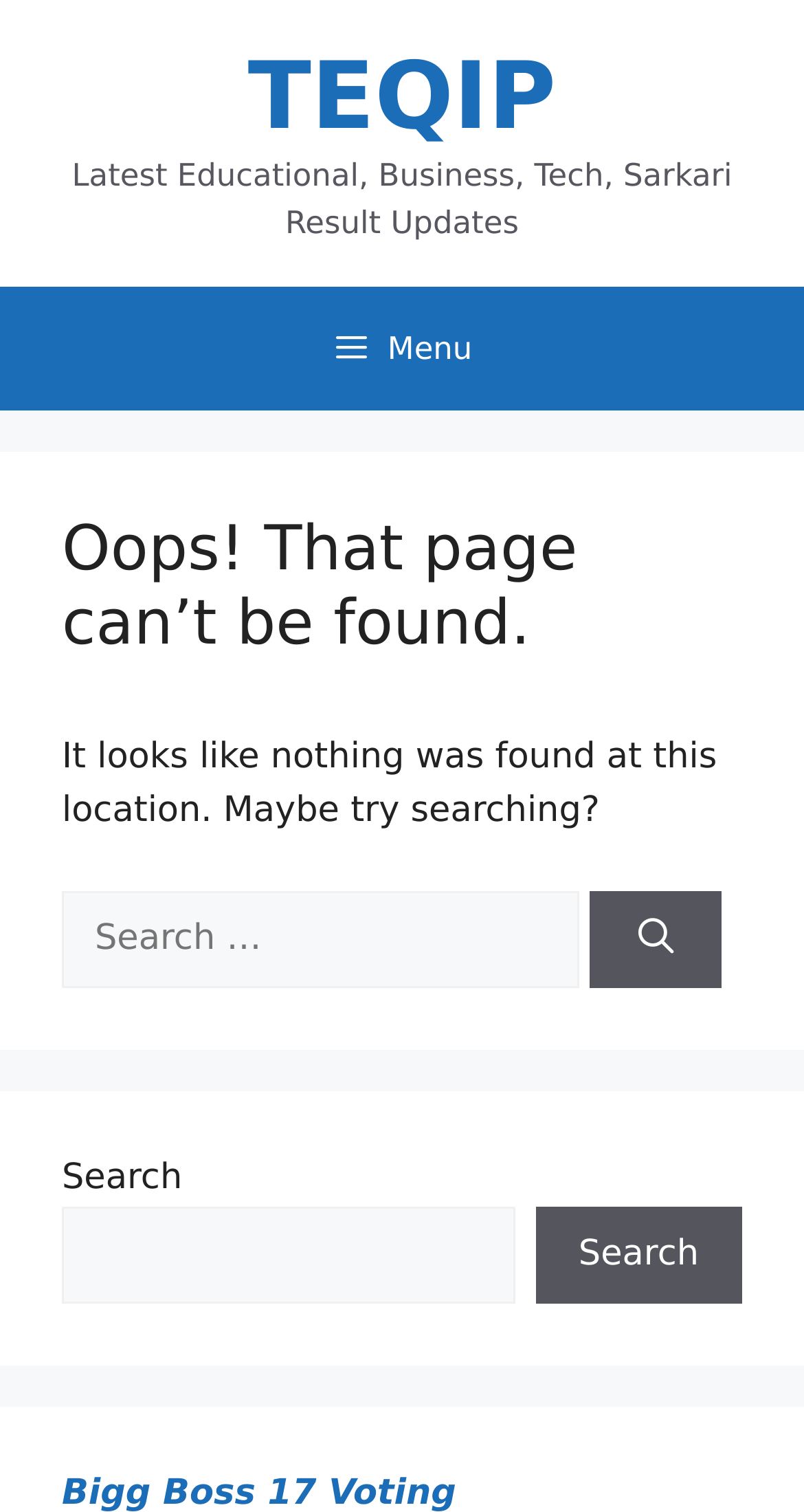Generate the text of the webpage's primary heading.

Oops! That page can’t be found.